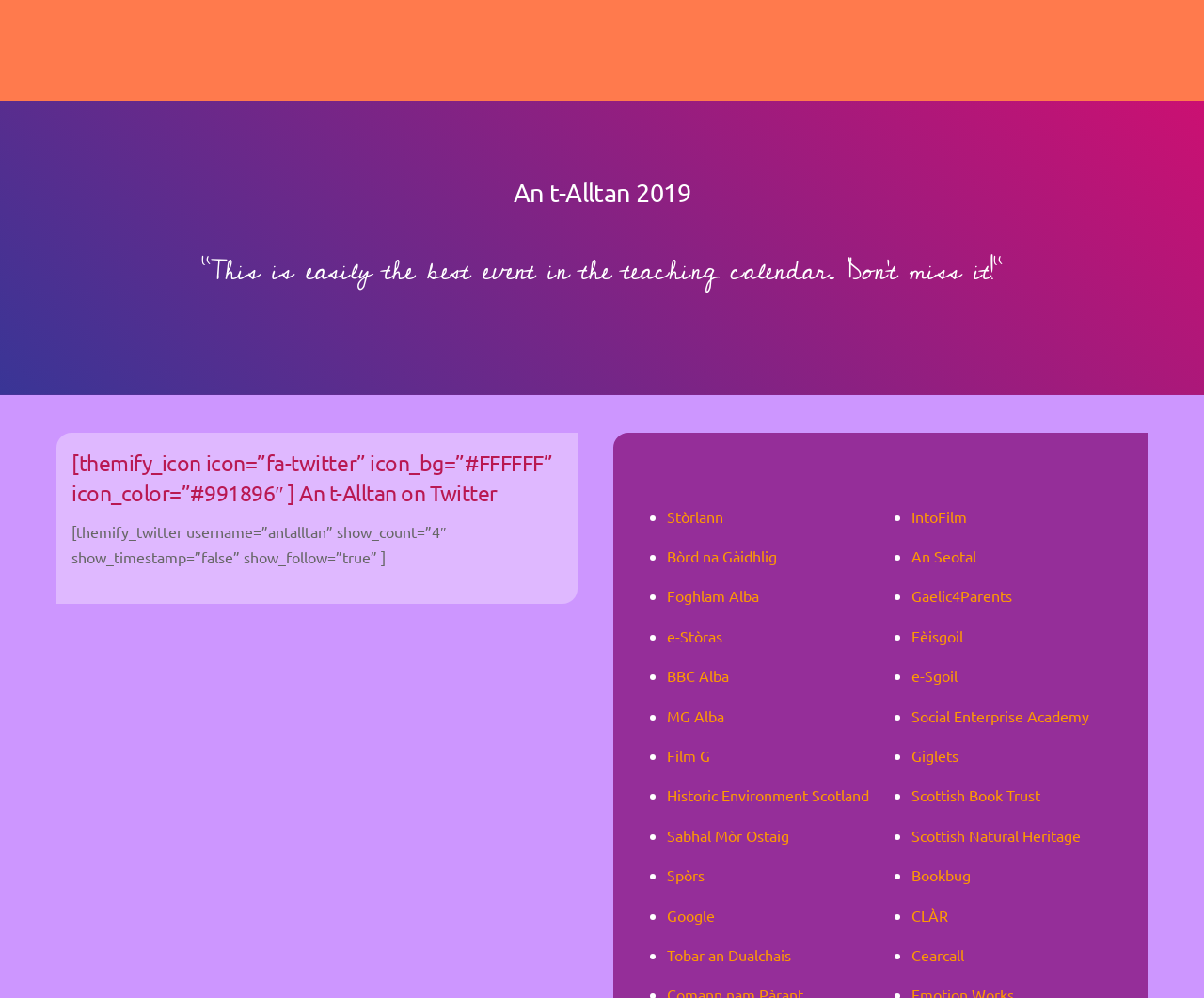Given the description "Stòrlann", determine the bounding box of the corresponding UI element.

[0.554, 0.508, 0.601, 0.527]